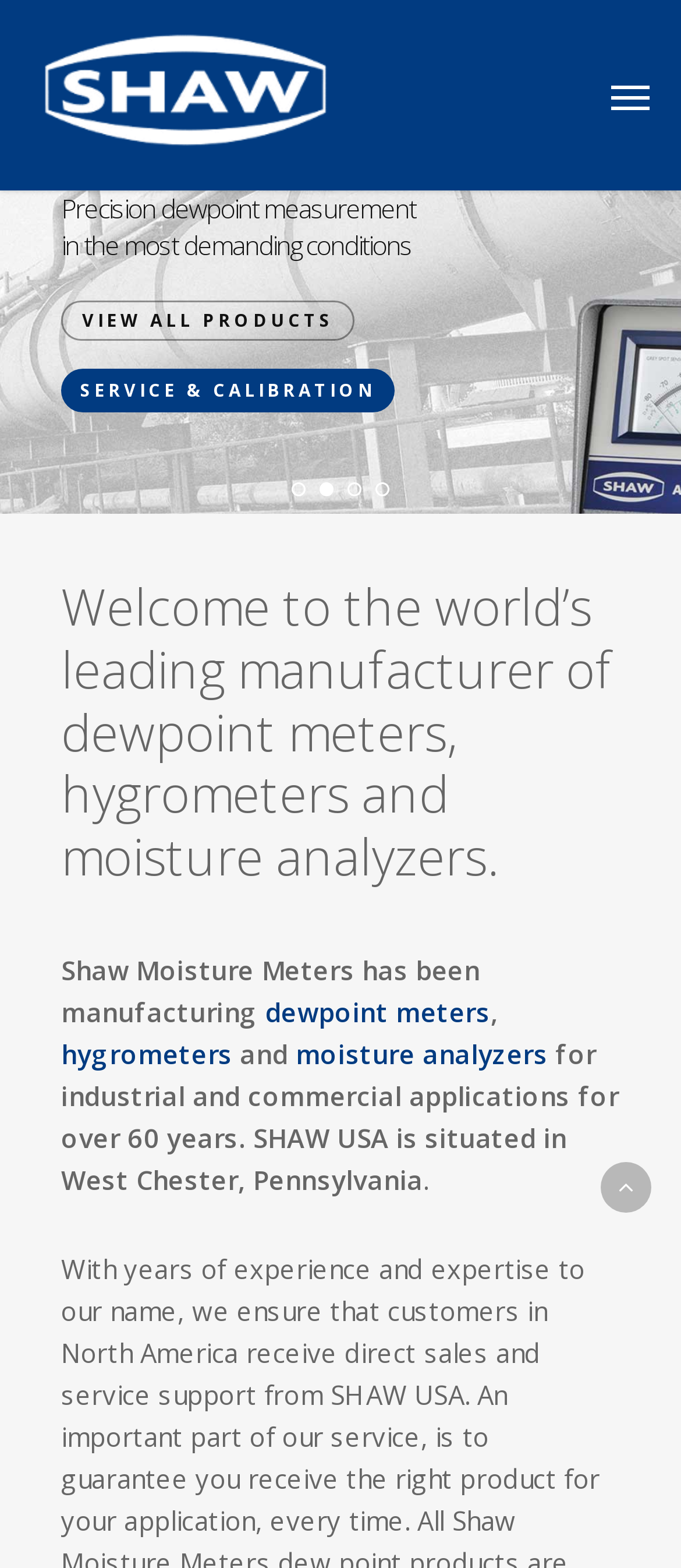What is the product category mentioned on the webpage?
Could you please answer the question thoroughly and with as much detail as possible?

I found the product category by reading the text on the webpage, specifically the sentence 'Shaw Moisture Meters has been manufacturing dewpoint meters, hygrometers and moisture analyzers for industrial and commercial applications for over 60 years.' which mentions the product categories.